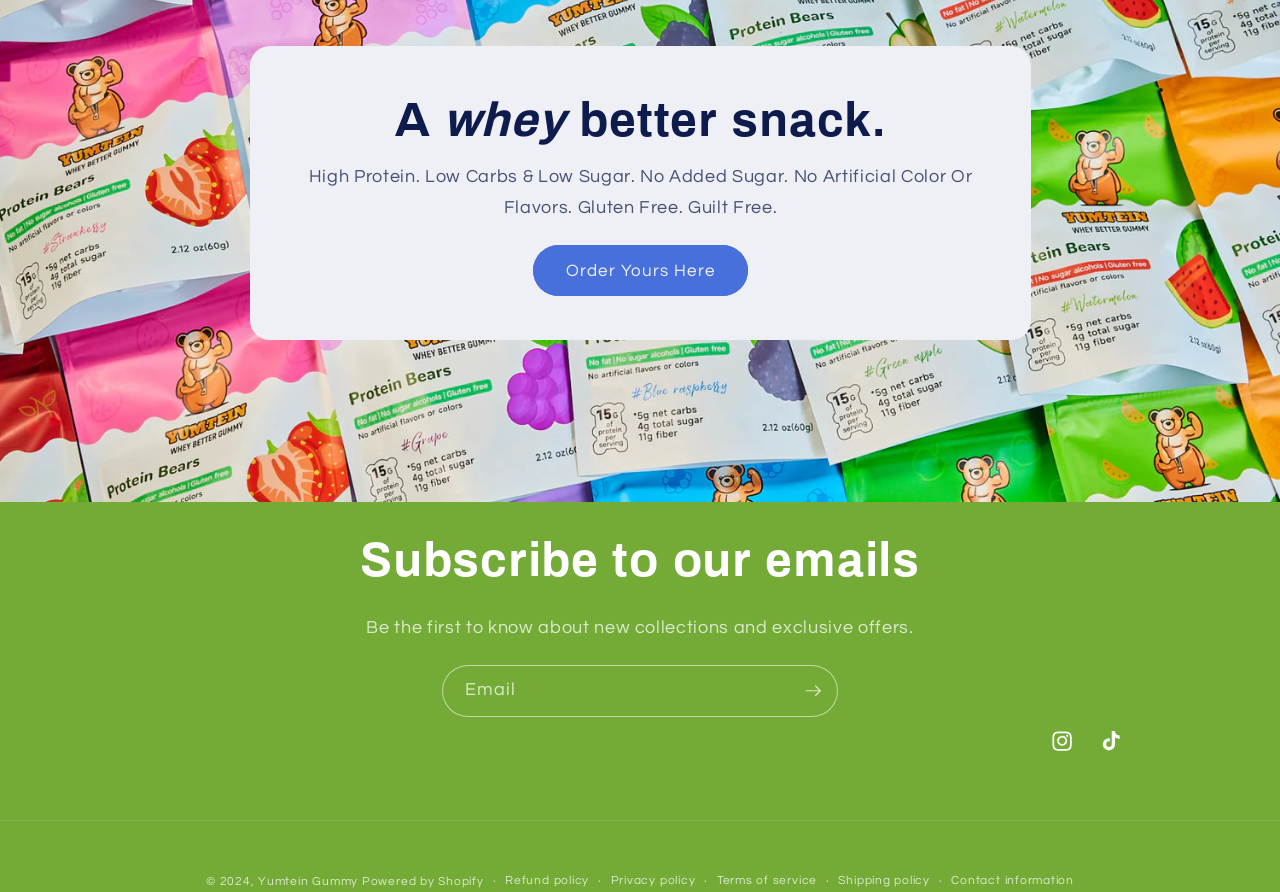Respond to the following question using a concise word or phrase: 
What social media platforms are available?

Instagram and TikTok